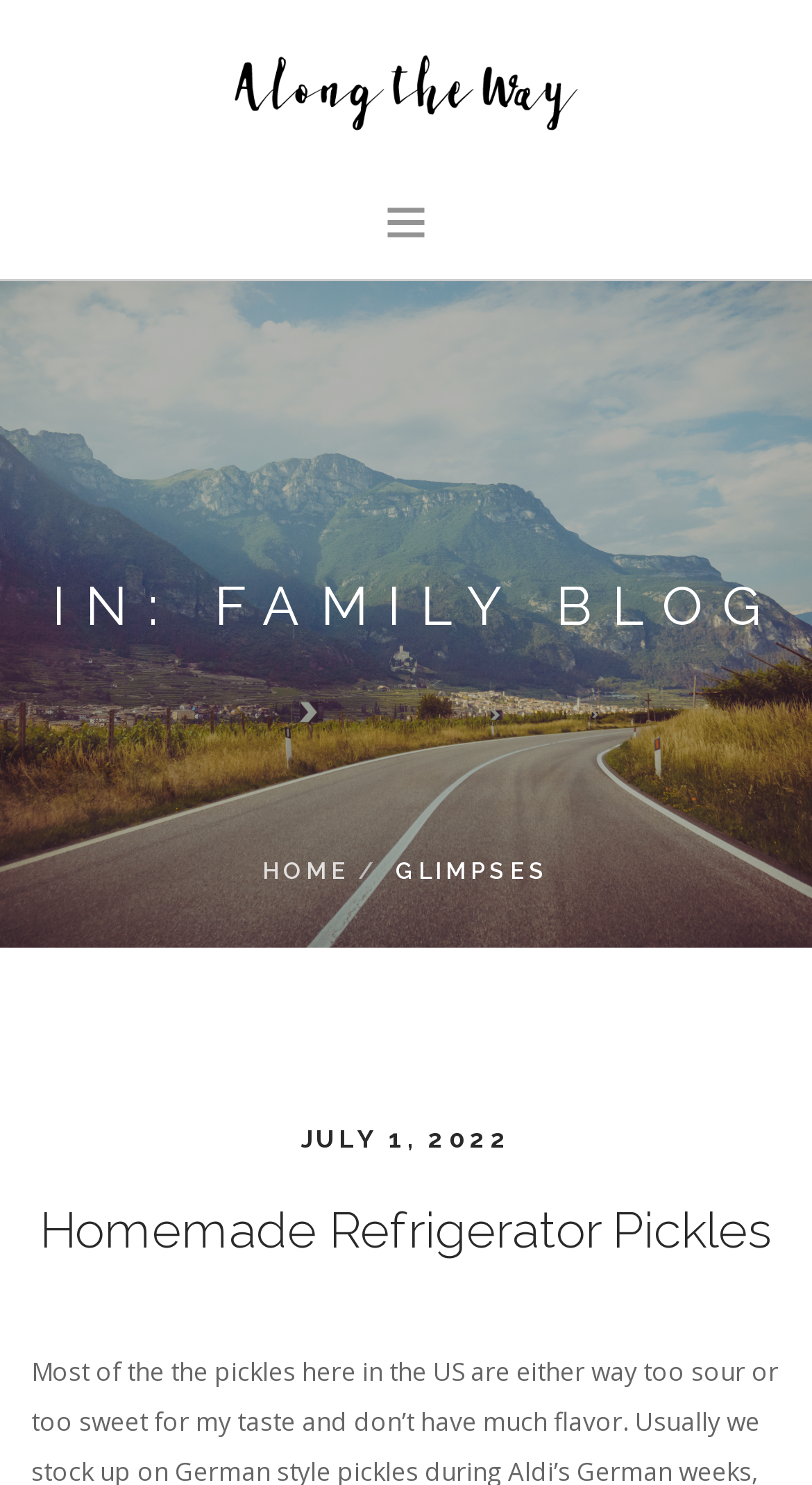What is the category of the current blog post?
Offer a detailed and full explanation in response to the question.

I found a heading element with the text 'IN: FAMILY BLOG' which indicates that the current blog post belongs to the 'FAMILY BLOG' category.